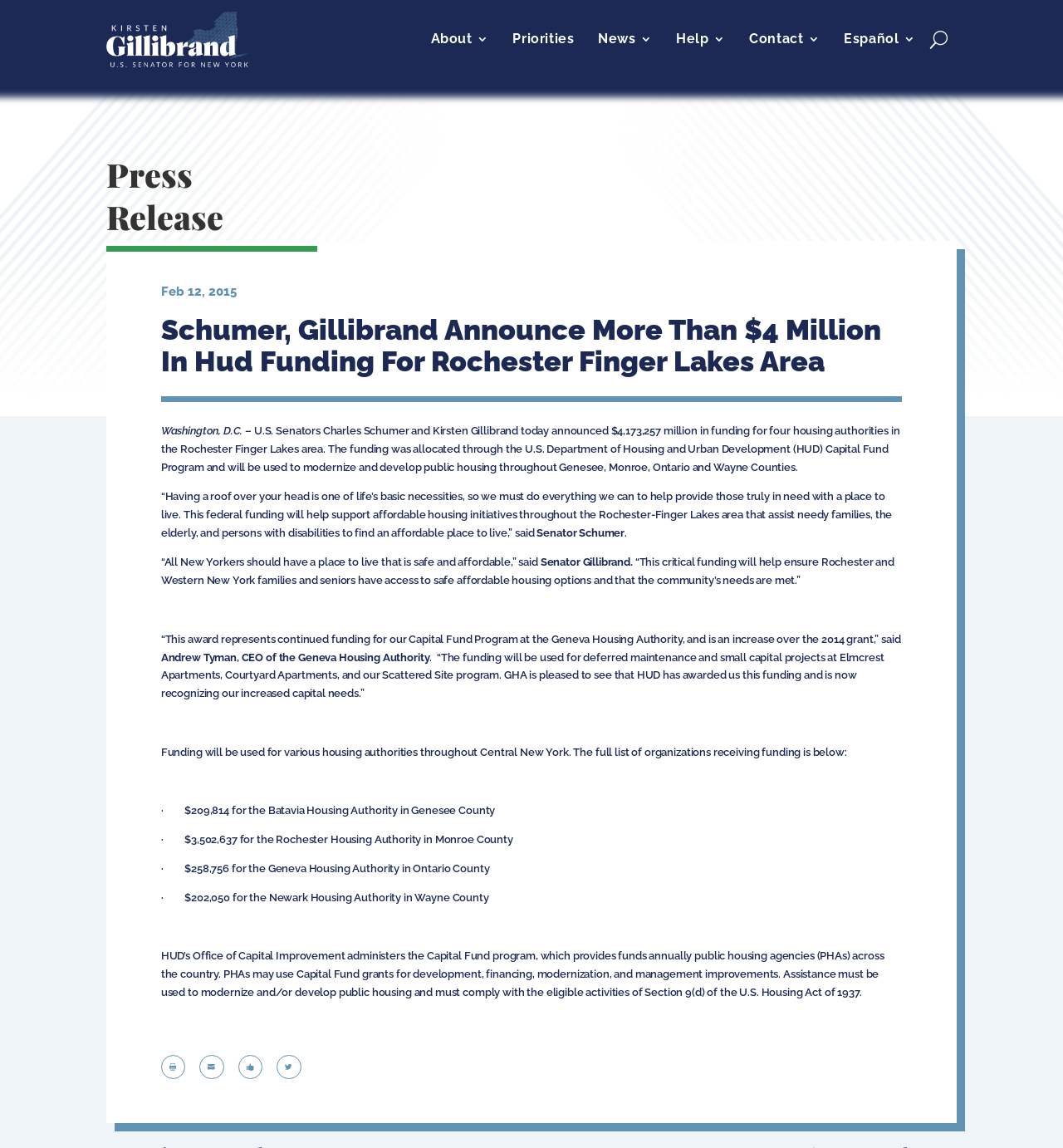Using the information shown in the image, answer the question with as much detail as possible: What is the source of the funding?

The funding is provided through the U.S. Department of Housing and Urban Development (HUD) Capital Fund Program, which administers the funding to public housing agencies across the country.